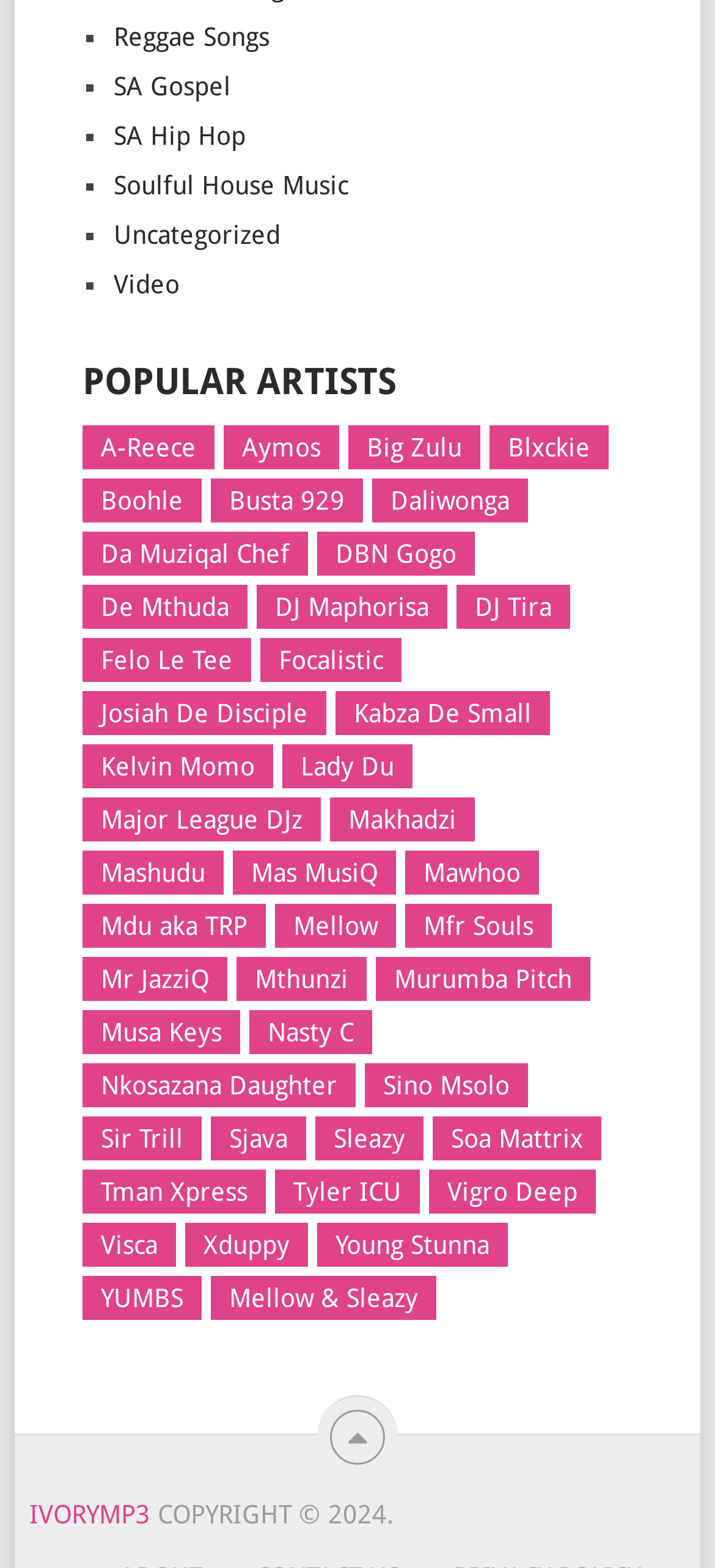Provide the bounding box coordinates of the UI element this sentence describes: "aria-label="Next"".

None